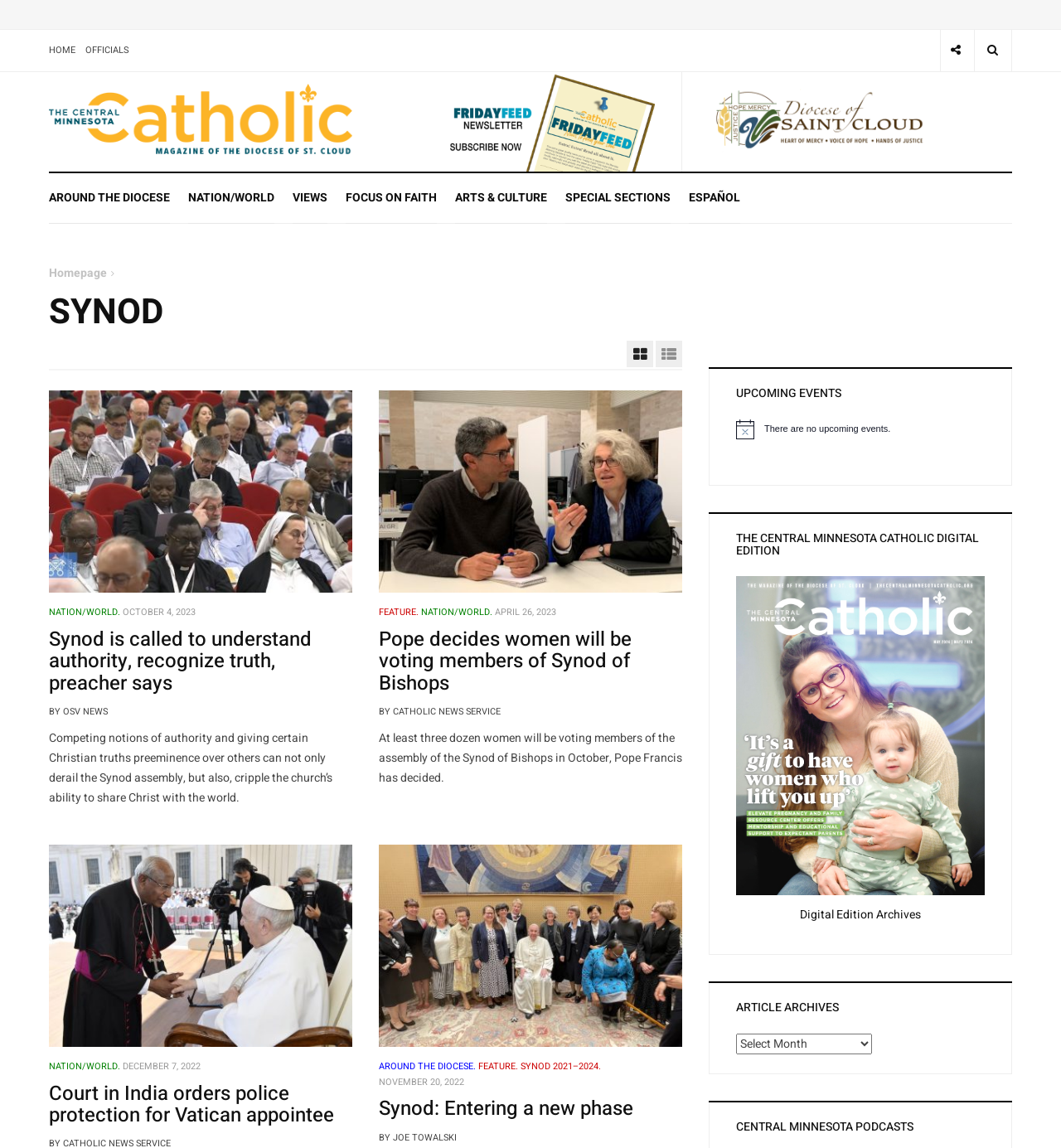How many articles are on the front page?
Please provide a single word or phrase as the answer based on the screenshot.

3